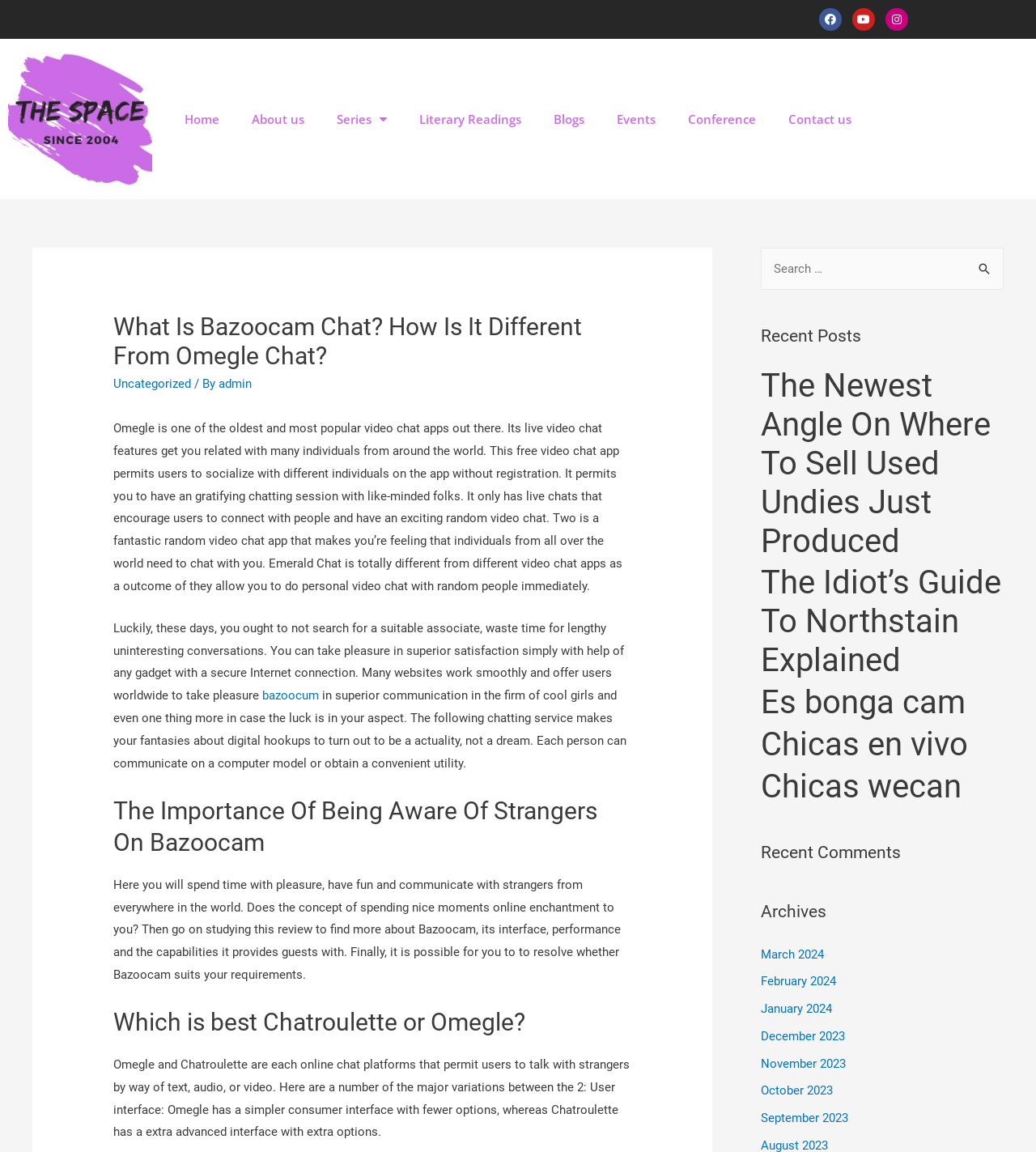Provide a single word or phrase to answer the given question: 
What is the last archive listed?

September 2023